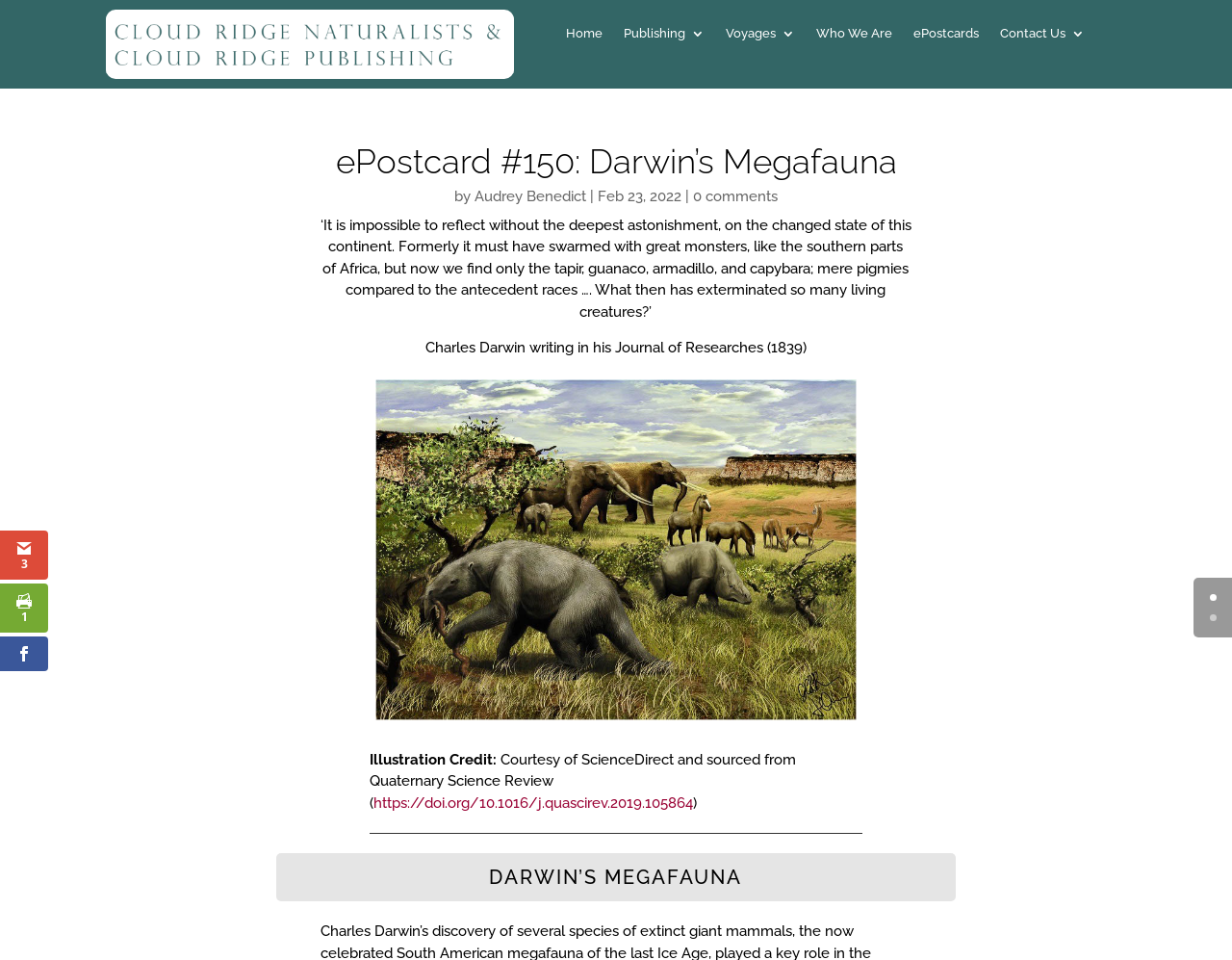Determine the bounding box coordinates of the region to click in order to accomplish the following instruction: "Read the article by Audrey Benedict". Provide the coordinates as four float numbers between 0 and 1, specifically [left, top, right, bottom].

[0.385, 0.195, 0.476, 0.213]